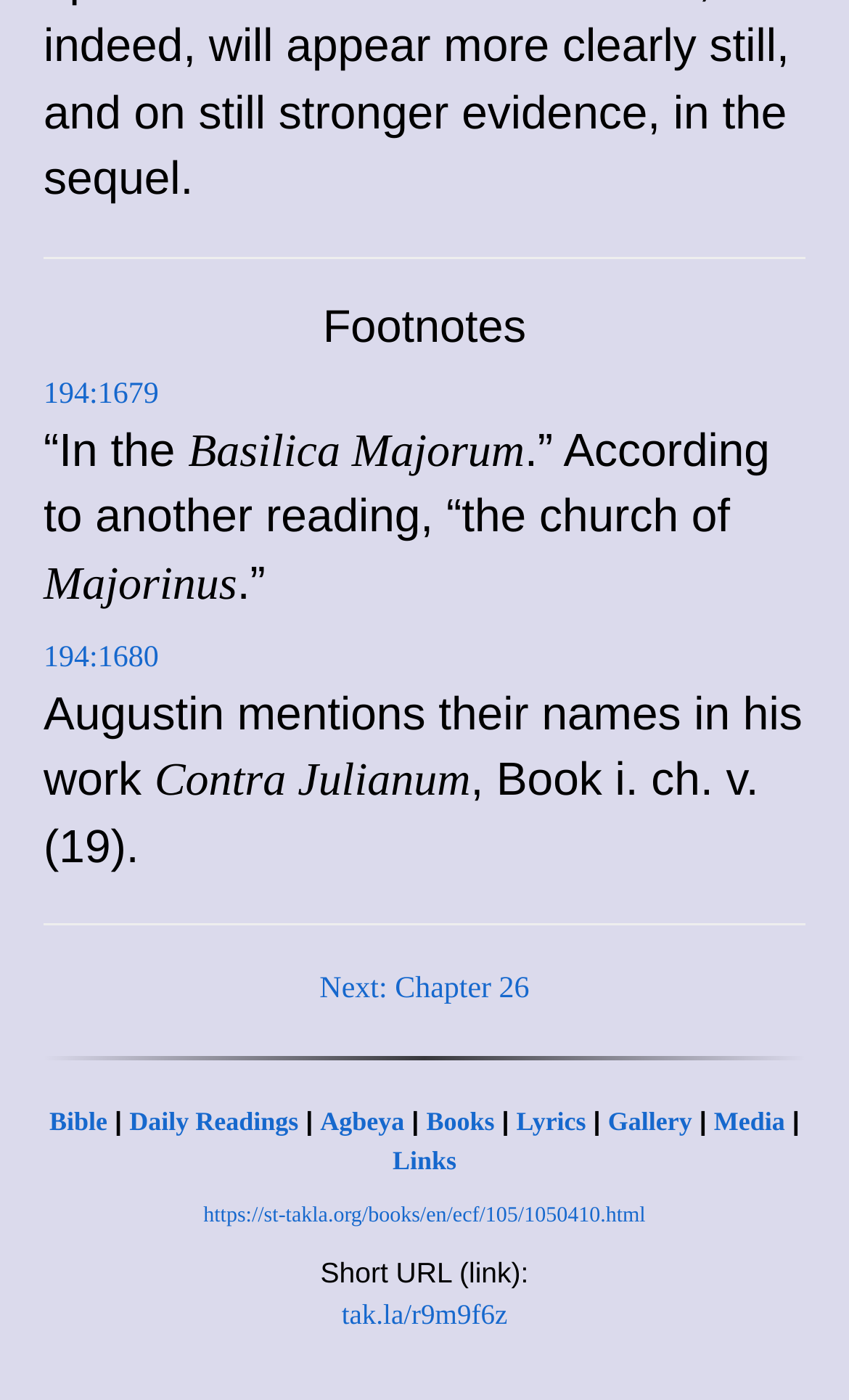What is the link to the next chapter?
Please analyze the image and answer the question with as much detail as possible.

The link to the next chapter can be found by looking at the link element with the text 'Next: Chapter 26' at coordinates [0.376, 0.696, 0.624, 0.719].